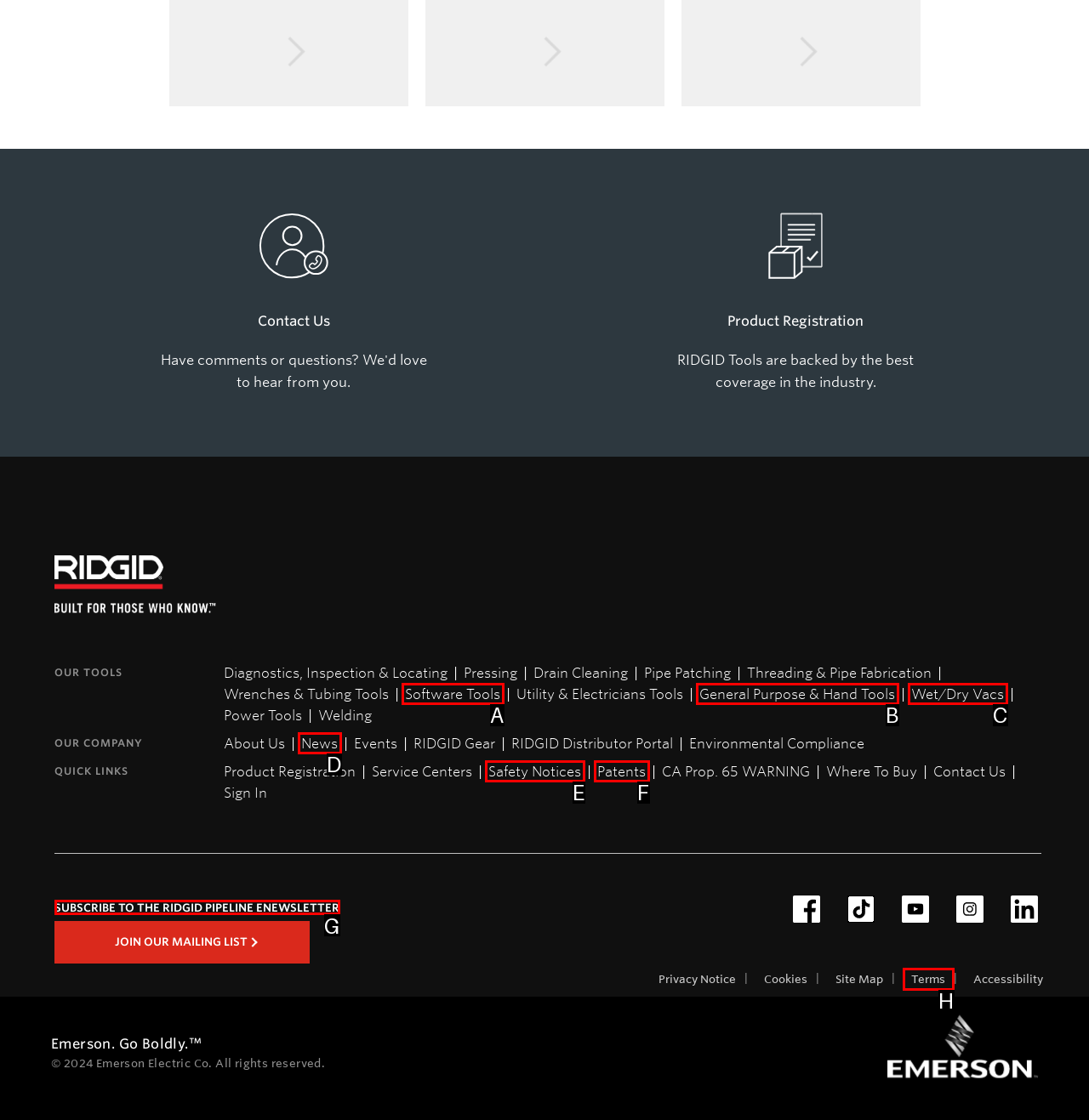Choose the HTML element that should be clicked to achieve this task: Subscribe to the RIDGID pipeline eNewsletter
Respond with the letter of the correct choice.

G